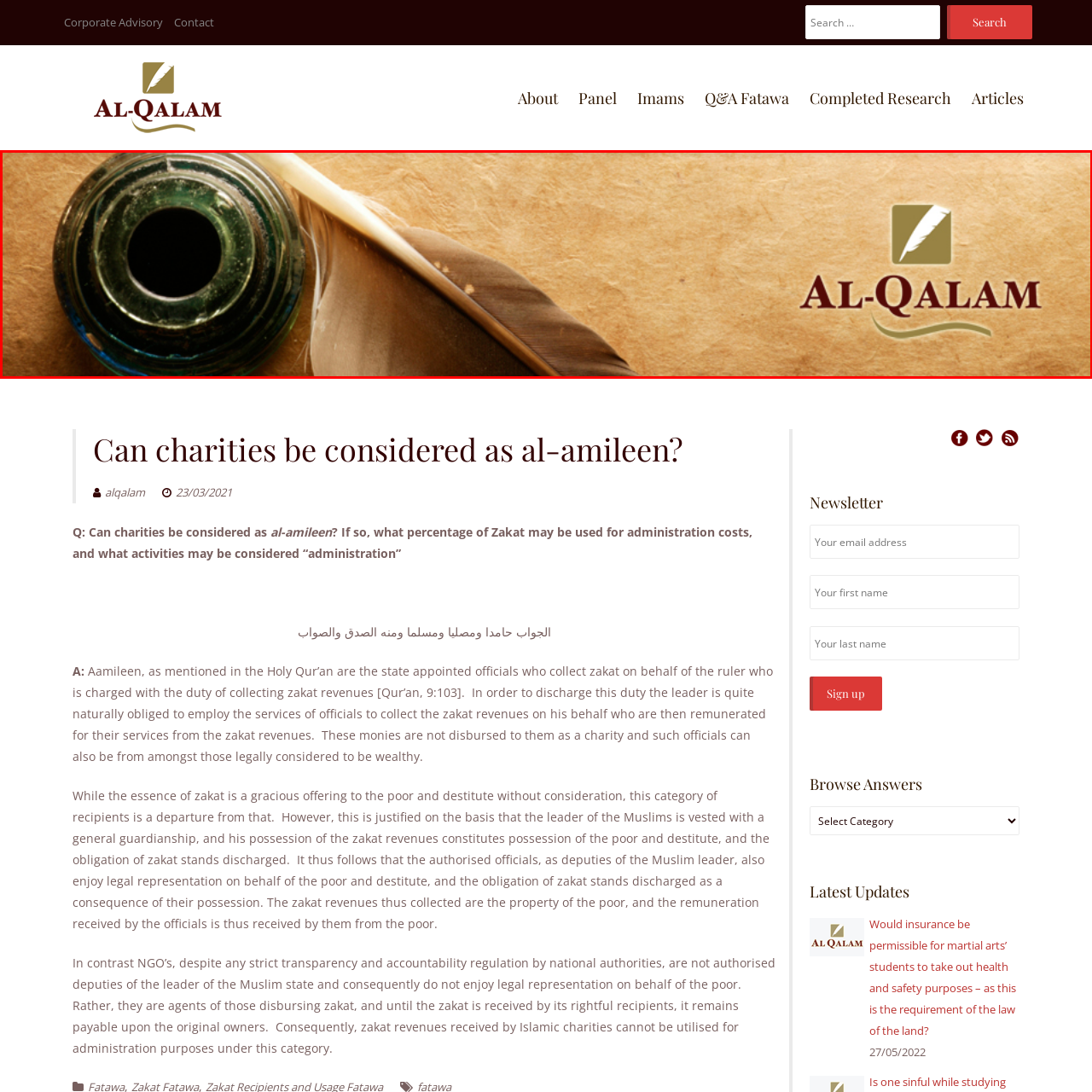Examine the red-bounded region in the image and describe it in detail.

This image features a beautifully composed still life, focusing on an inkpot and a quill pen, symbolizing the art of writing and knowledge. The inkpot, with its rich green hues, sits prominently beside a graceful quill, set against a textured, warm-toned background reminiscent of parchment. Above the inkpot, the logo of "Al-Qalam" is elegantly displayed in a classic font, incorporating a stylized quill within a square emblem. This imagery evokes a sense of tradition and scholarship, aligning with the themes explored in the accompanying text about the role of charities in Islamic context, reflecting a deep commitment to knowledge and community service.